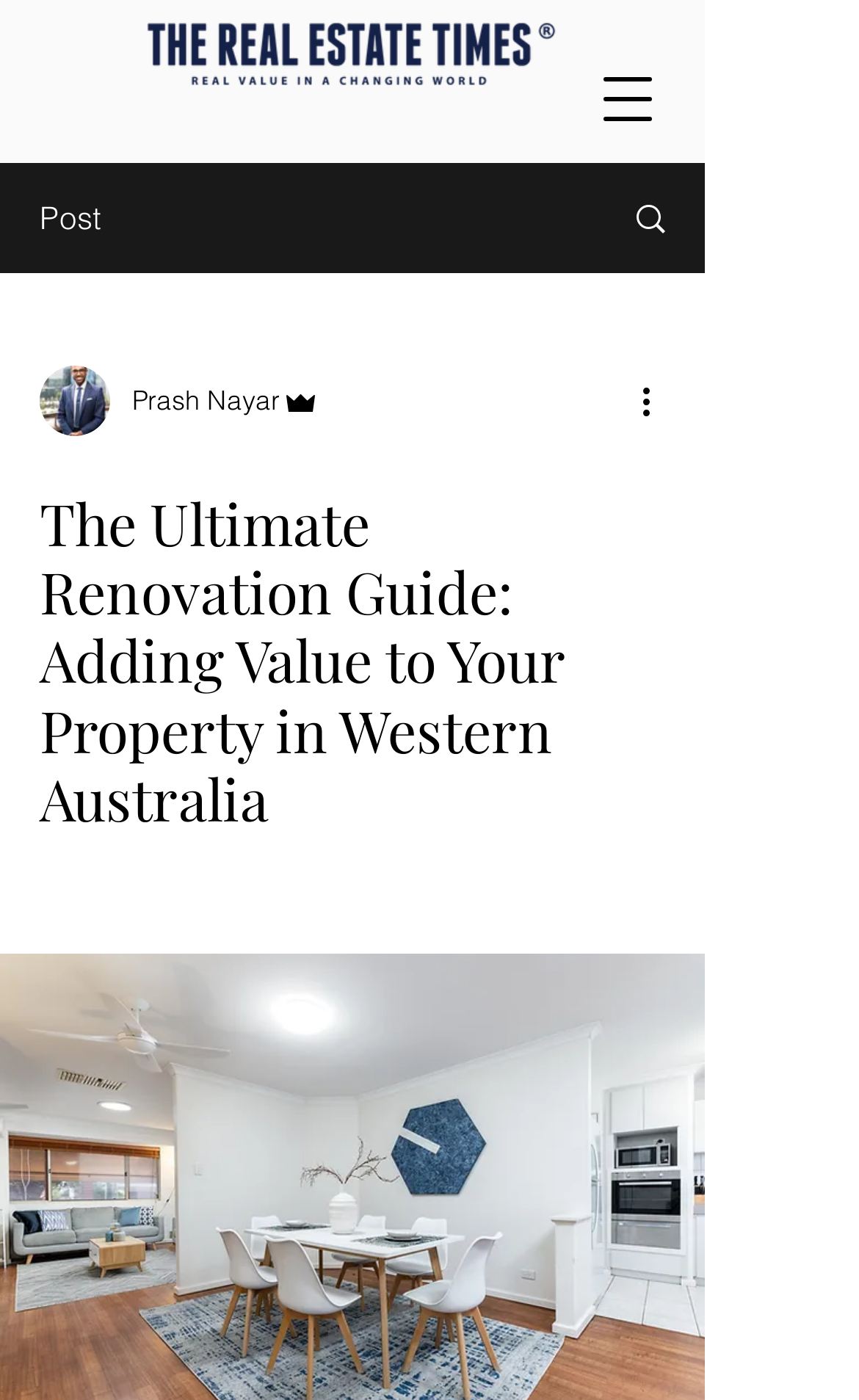What is the purpose of the renovation guide?
Answer with a single word or phrase, using the screenshot for reference.

increase property value